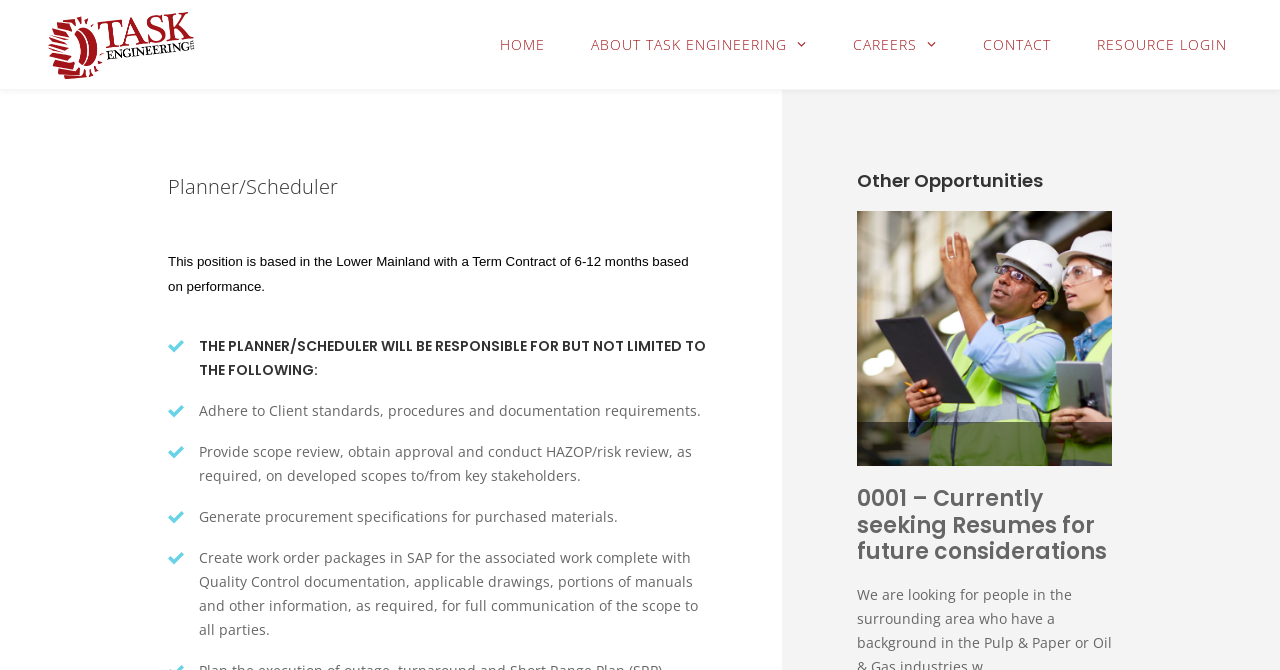Please determine the bounding box coordinates for the UI element described here. Use the format (top-left x, top-left y, bottom-right x, bottom-right y) with values bounded between 0 and 1: Contact

[0.75, 0.0, 0.839, 0.134]